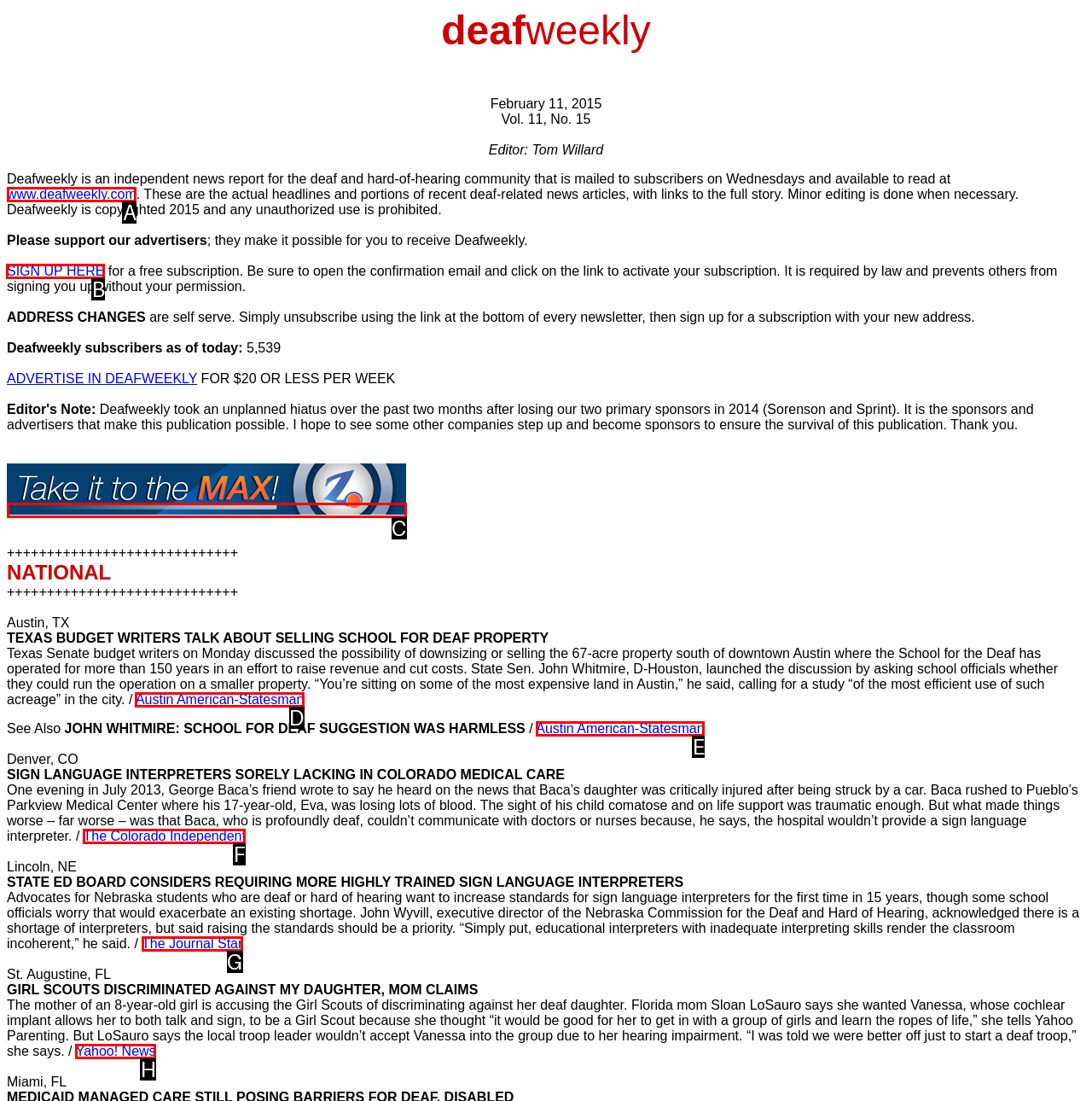Determine the letter of the UI element that will complete the task: Click on the link to sign up for a free subscription
Reply with the corresponding letter.

B